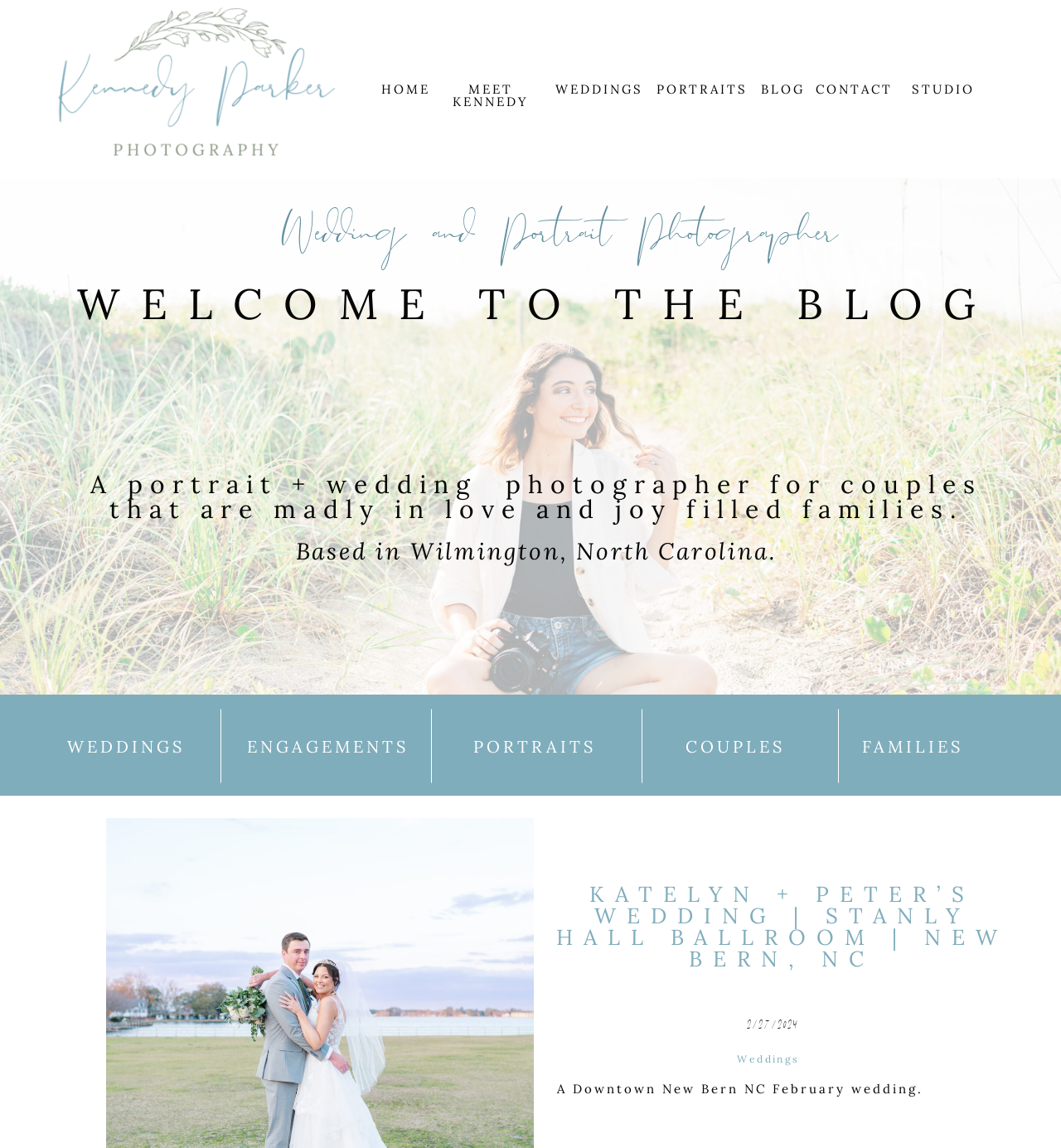Identify the bounding box of the HTML element described here: "MEET KENNEDY". Provide the coordinates as four float numbers between 0 and 1: [left, top, right, bottom].

[0.427, 0.072, 0.498, 0.095]